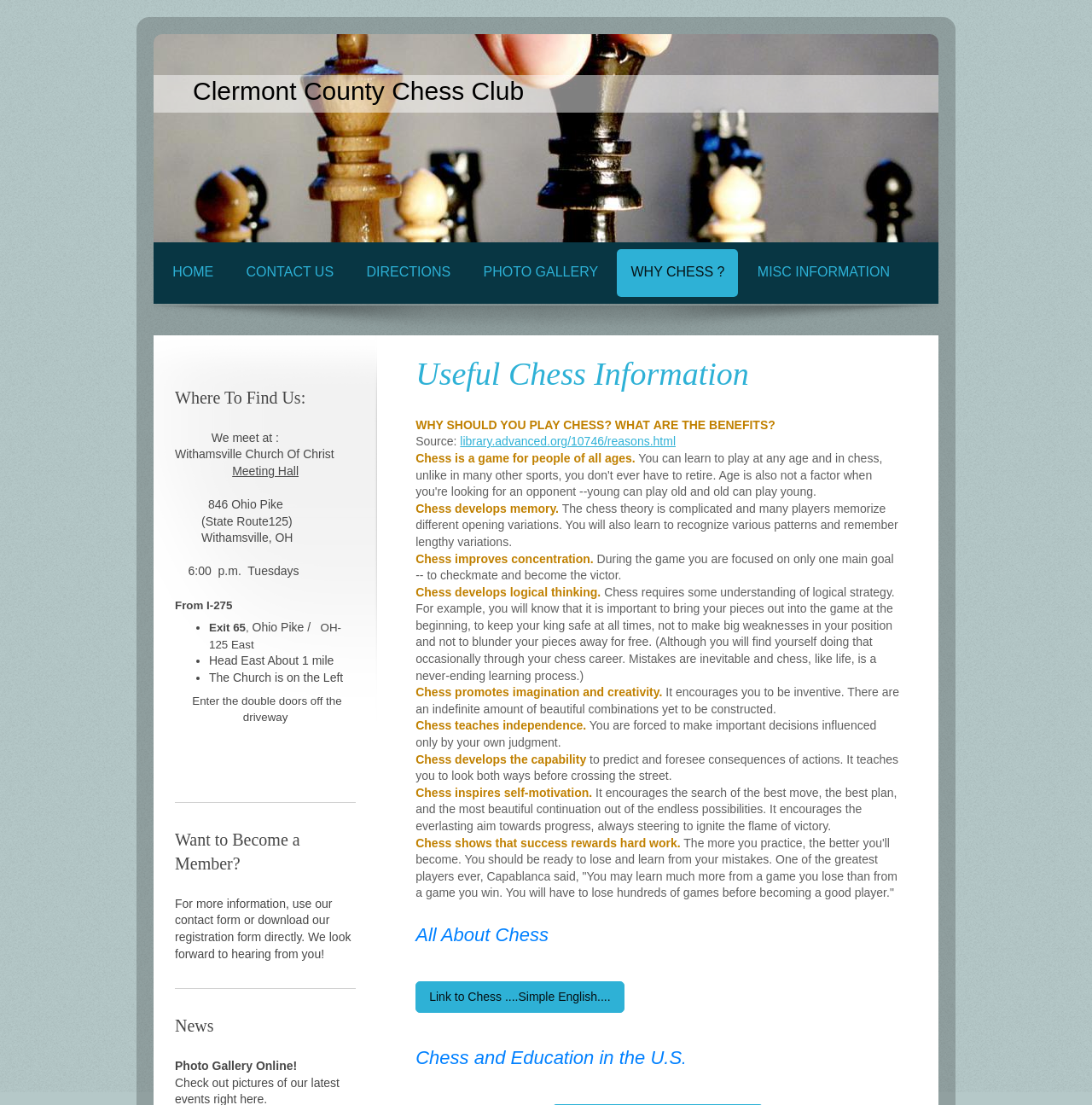Where does the chess club meet?
Make sure to answer the question with a detailed and comprehensive explanation.

The meeting location of the chess club can be found in the section 'Where To Find Us:', which provides the address and directions to the meeting location.